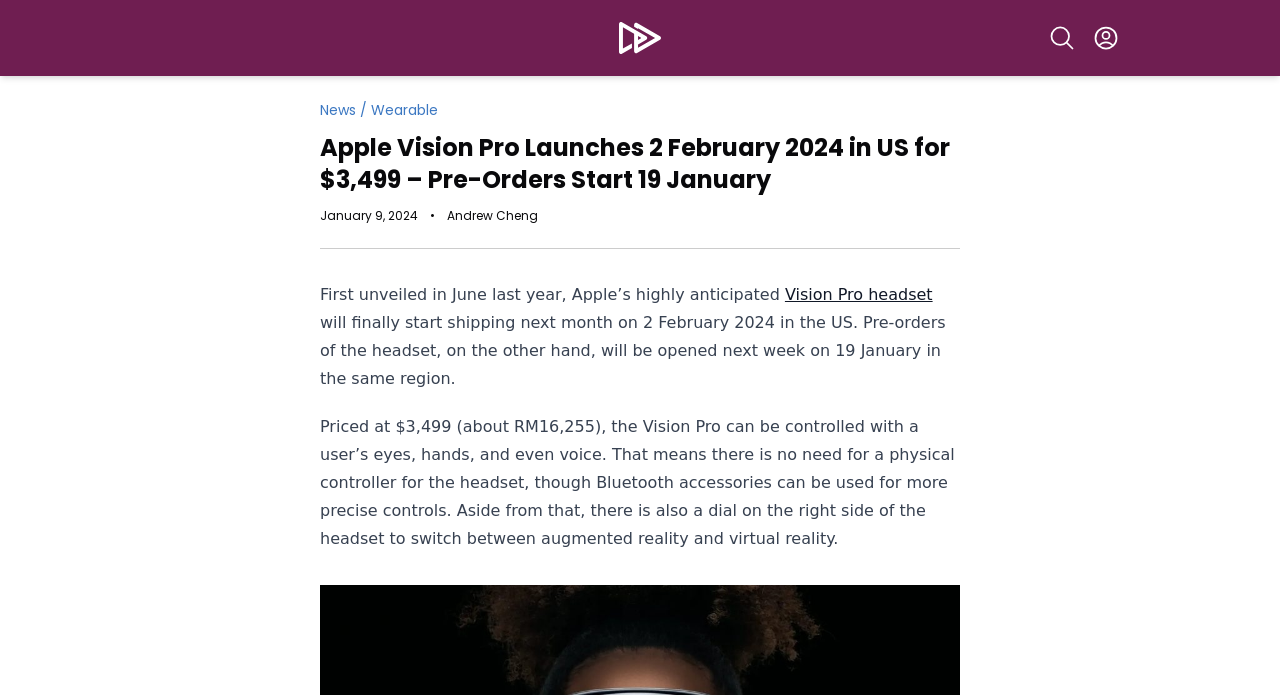Consider the image and give a detailed and elaborate answer to the question: 
Who wrote the article about Apple Vision Pro?

The author of the article can be found in the link 'Andrew Cheng' which is located below the article title.